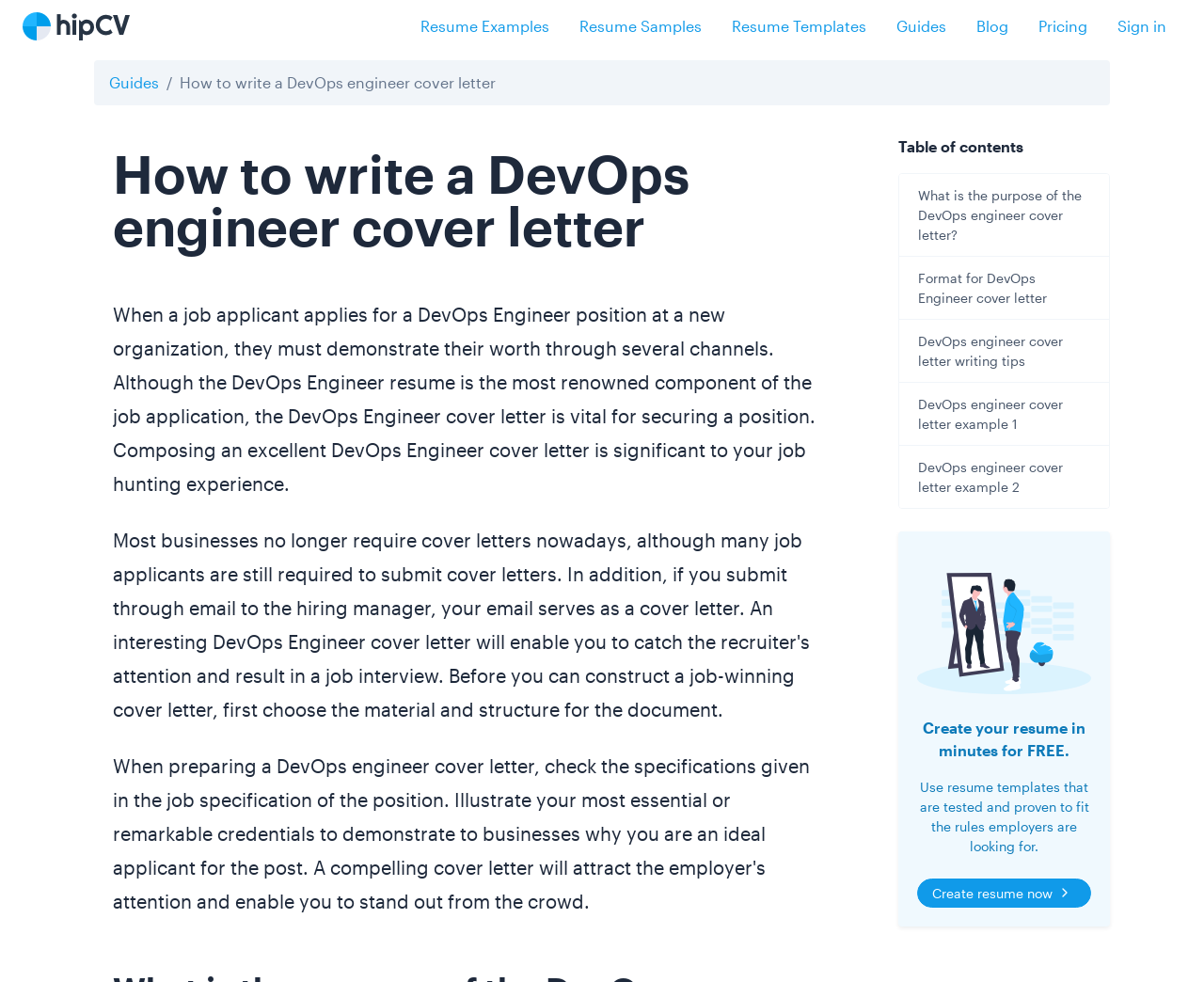What is the purpose of a DevOps engineer cover letter?
Based on the screenshot, answer the question with a single word or phrase.

To demonstrate worth